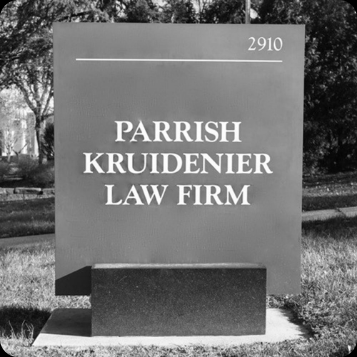Outline with detail what the image portrays.

The image features a prominent sign for the Parrish Kruidener Law Firm, located at 2910 Grand Avenue, Des Moines, Iowa. The sign, designed in a minimalist style, showcases the firm’s name—"PARRISH KUIDENIER LAW FIRM"—in bold, clear white lettering against a dark backdrop. This professional display indicates the location, with the street number also highlighted at the top of the sign. The surrounding greenery complements the sign, enhancing its visibility and inviting prospective clients to visit the firm for legal services. The overall aesthetic conveys a sense of trustworthiness and professionalism, key qualities for a legal practice.